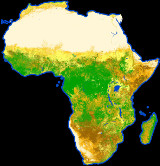What is the resolution of the Sentinel-2 prototype land cover map?
Using the image as a reference, answer with just one word or a short phrase.

20-meter